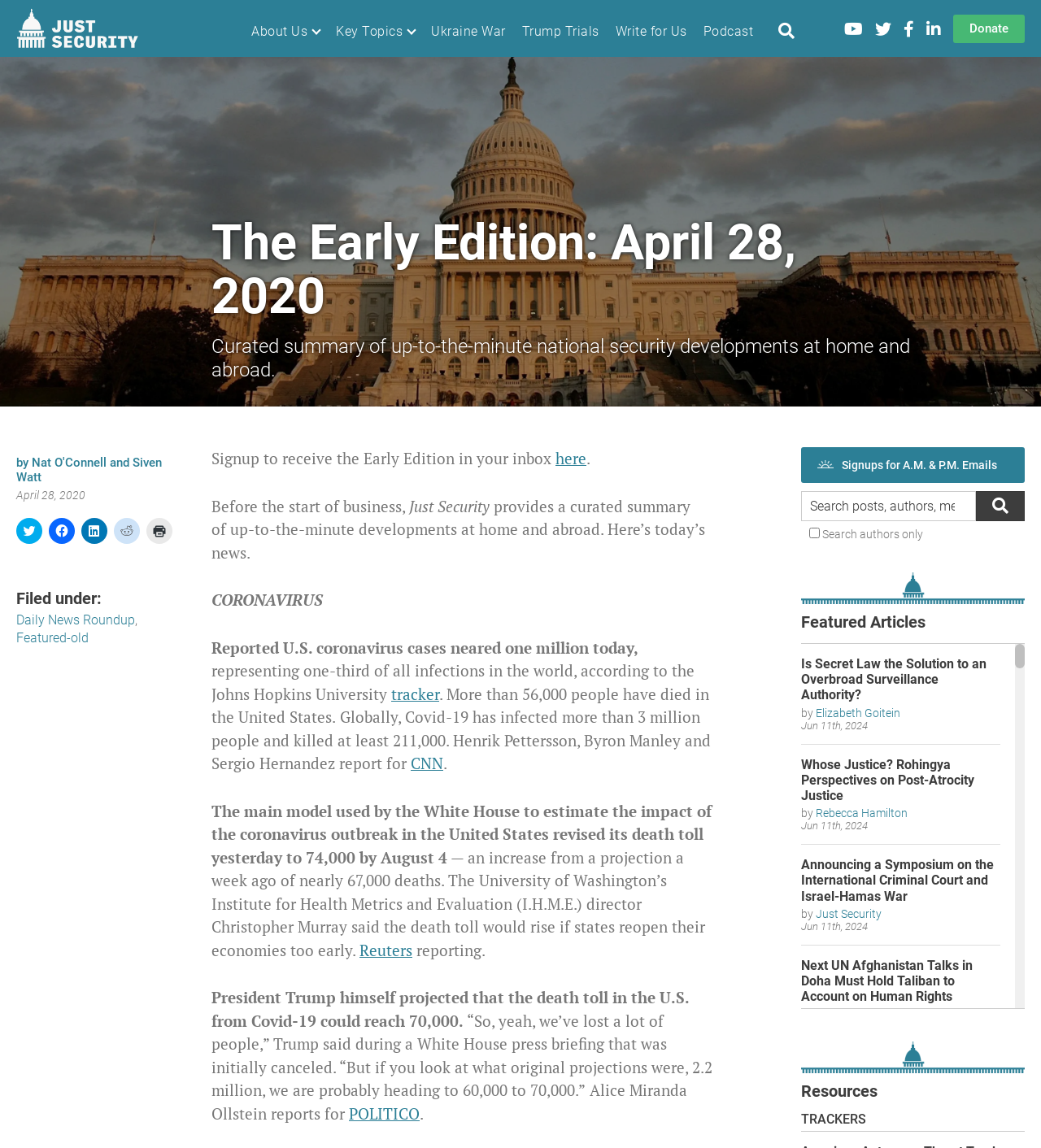Please determine the main heading text of this webpage.

The Early Edition: April 28, 2020
Curated summary of up-to-the-minute national security developments at home and abroad.